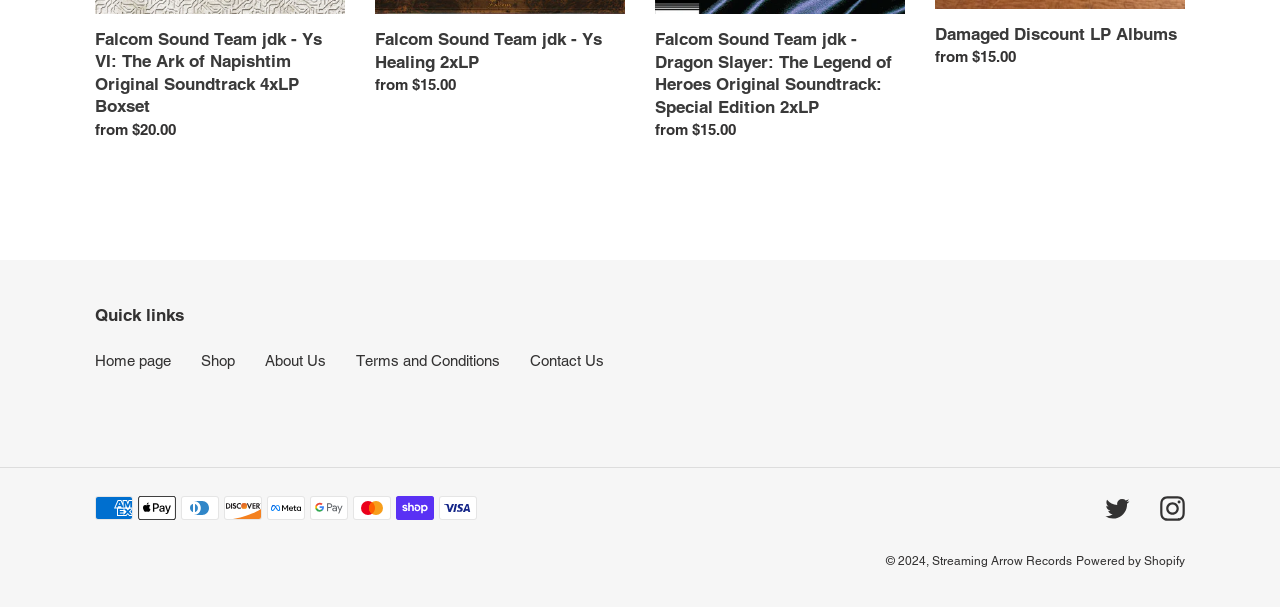Give a short answer to this question using one word or a phrase:
What is the price range of the products?

$15.00 to $20.00